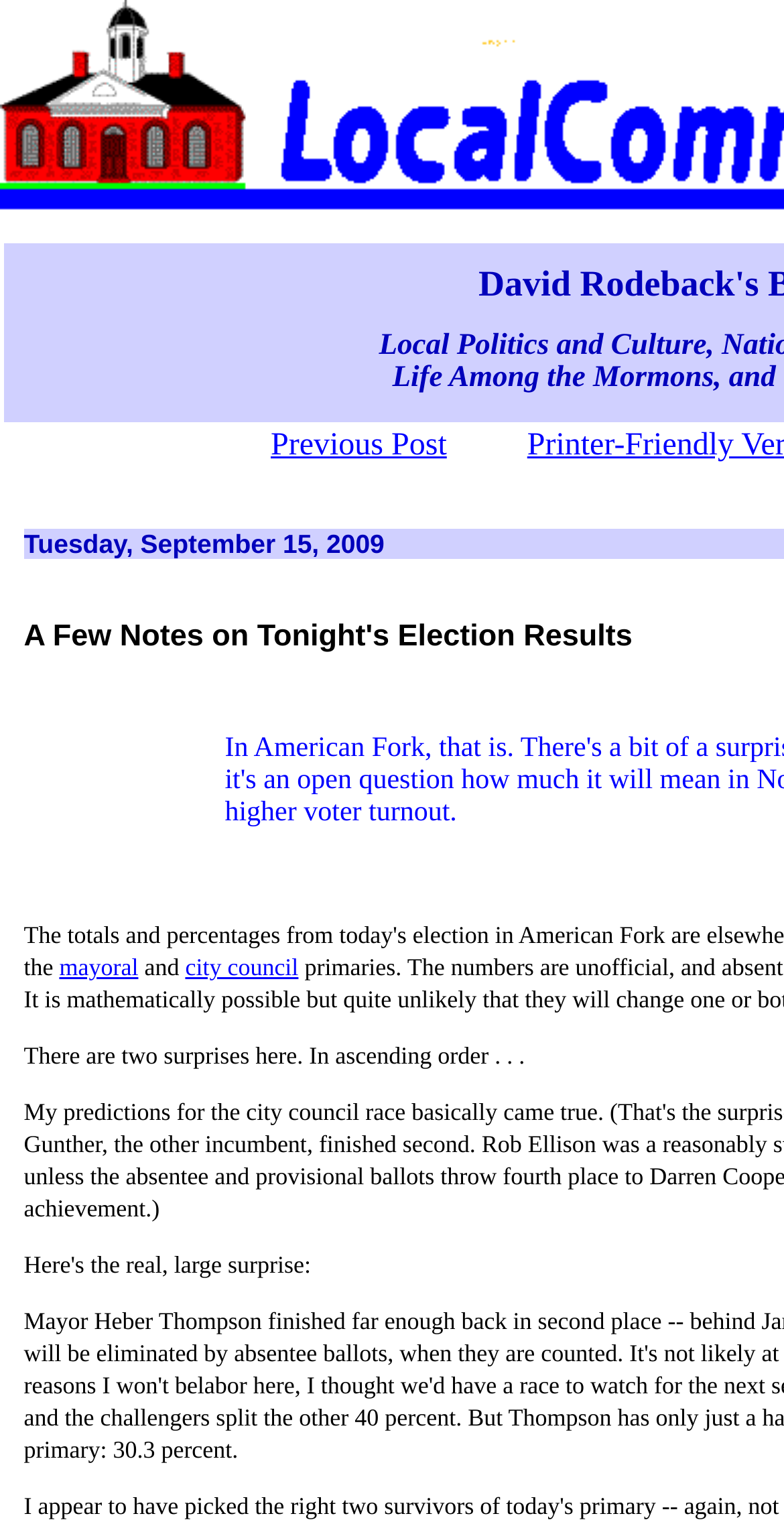What is the tone of the webpage content?
Please use the image to provide an in-depth answer to the question.

By analyzing the webpage content, I found that the tone is informative, as the author is providing information and analysis about the election results without expressing a personal opinion or emotion.